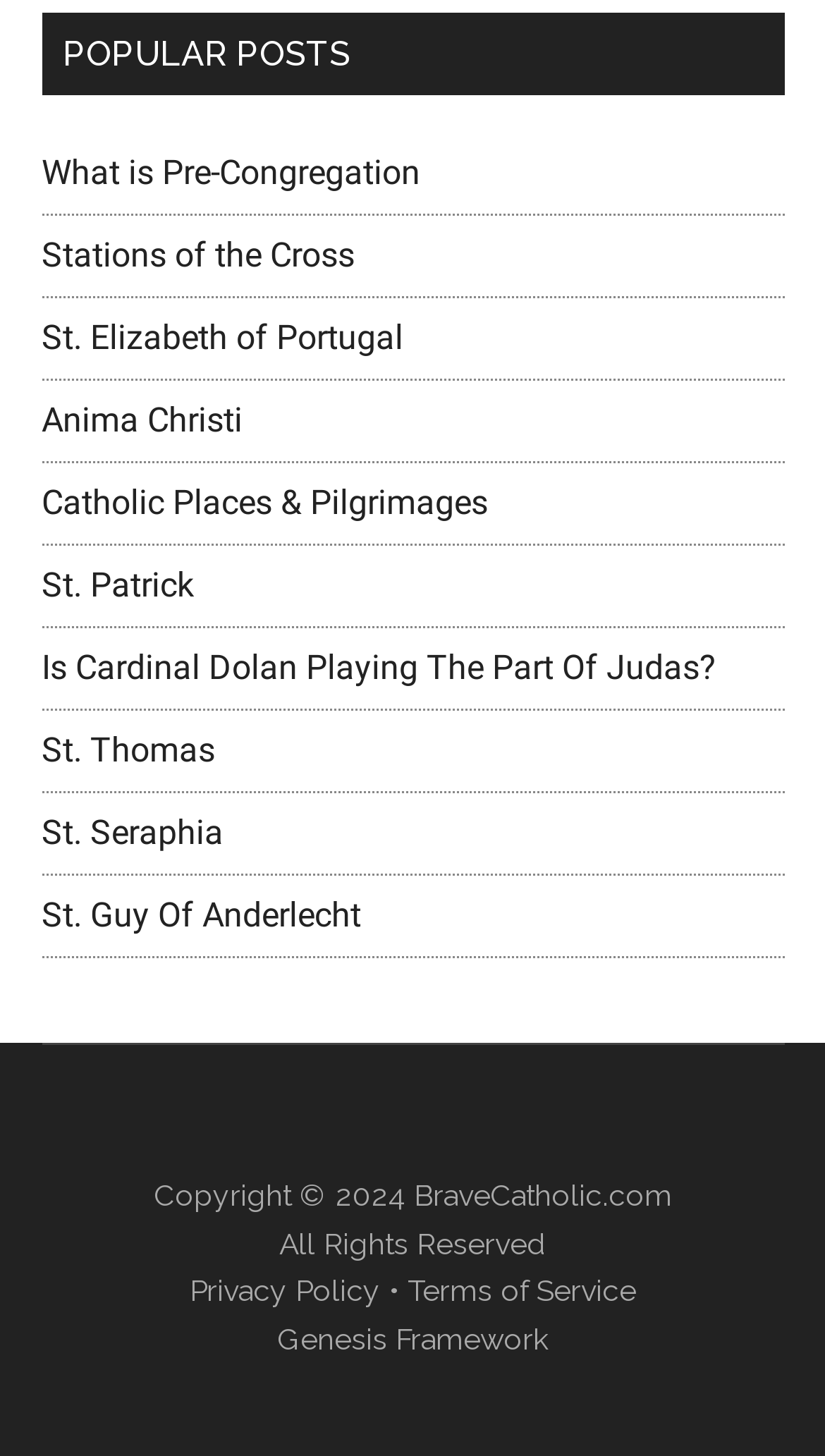What is the last link in the Primary Sidebar?
Based on the image content, provide your answer in one word or a short phrase.

St. Guy Of Anderlecht